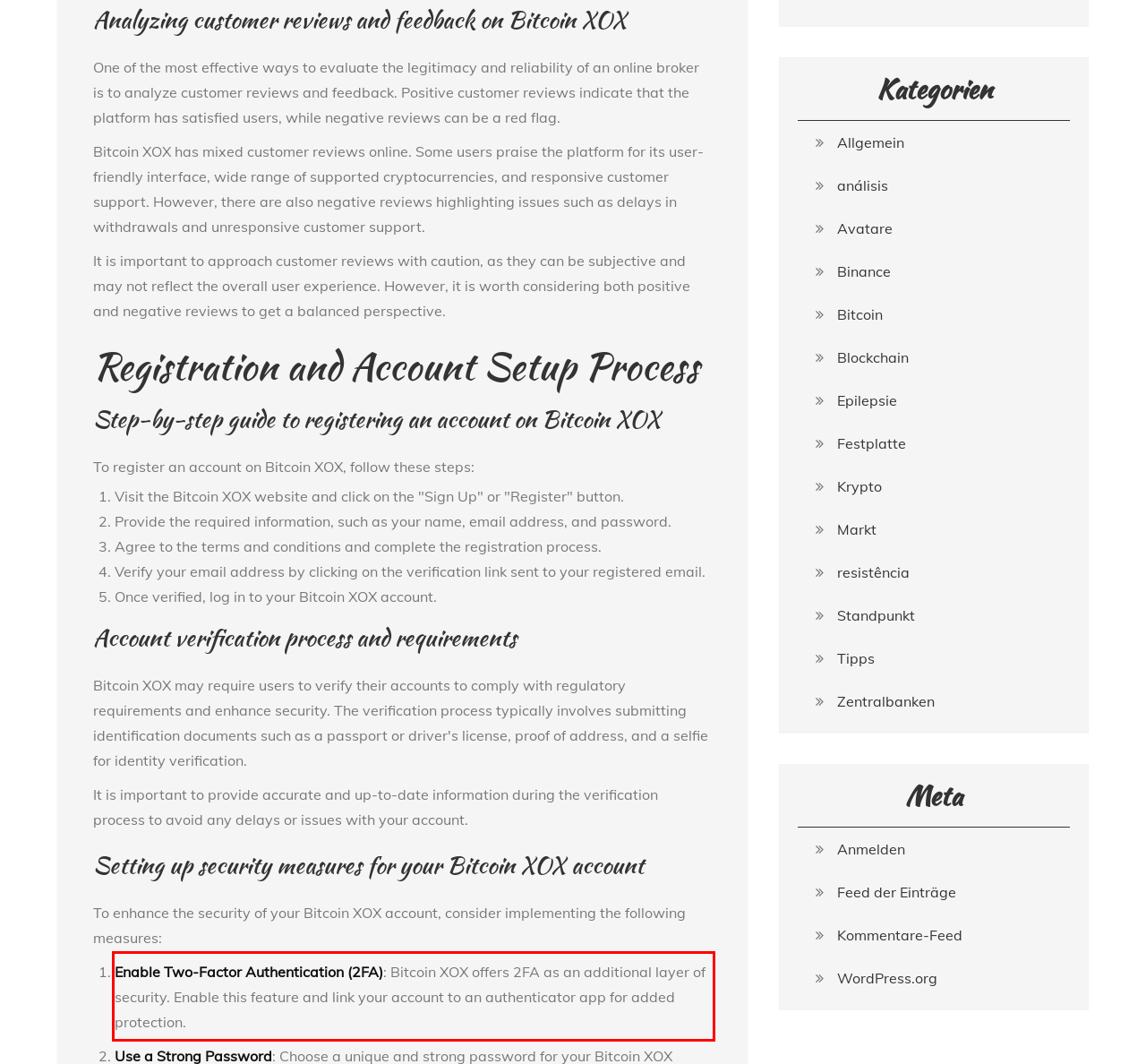Within the screenshot of the webpage, there is a red rectangle. Please recognize and generate the text content inside this red bounding box.

Enable Two-Factor Authentication (2FA): Bitcoin XOX offers 2FA as an additional layer of security. Enable this feature and link your account to an authenticator app for added protection.